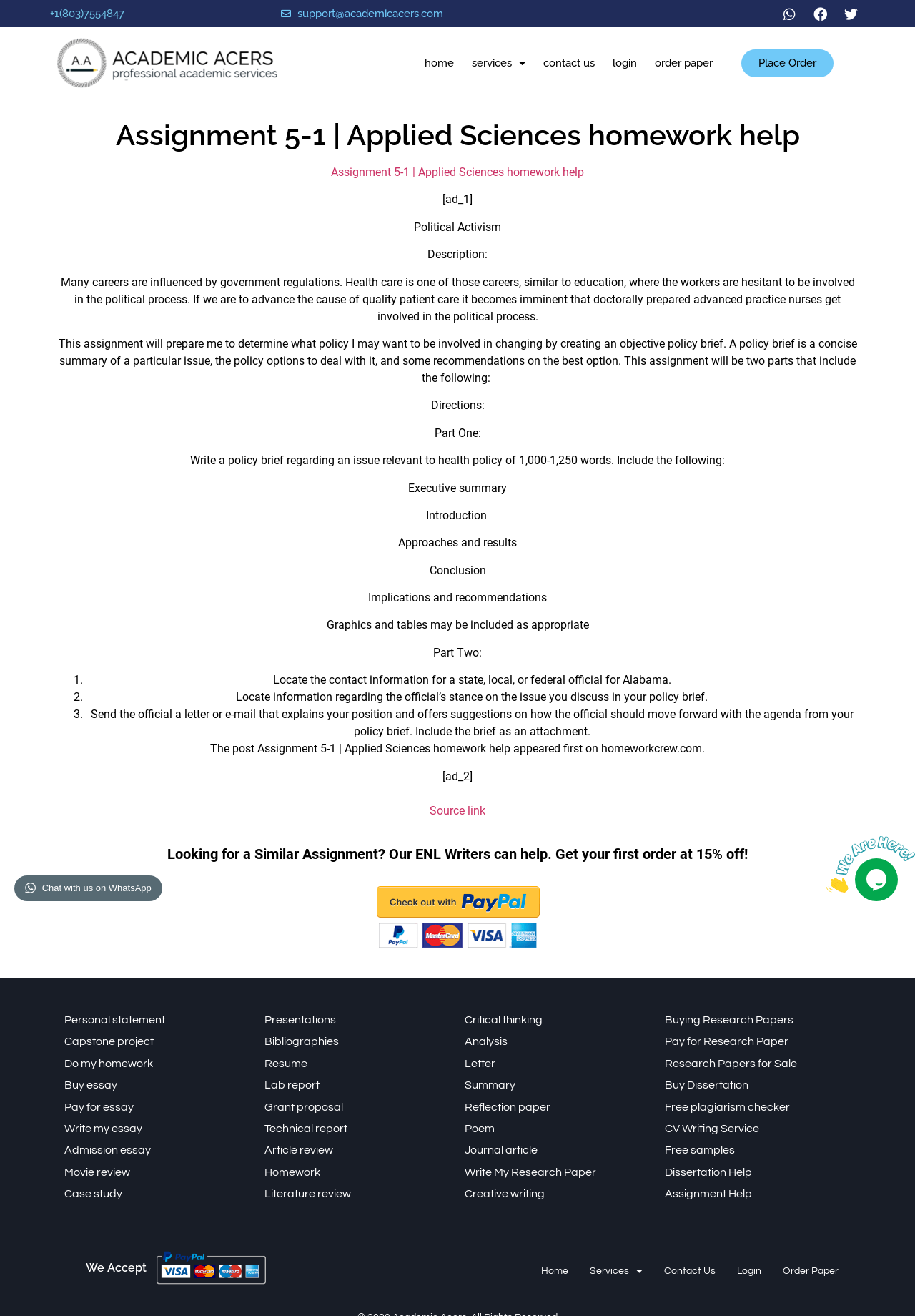Find the bounding box coordinates of the element I should click to carry out the following instruction: "Click the 'order paper' link".

[0.7, 0.035, 0.795, 0.06]